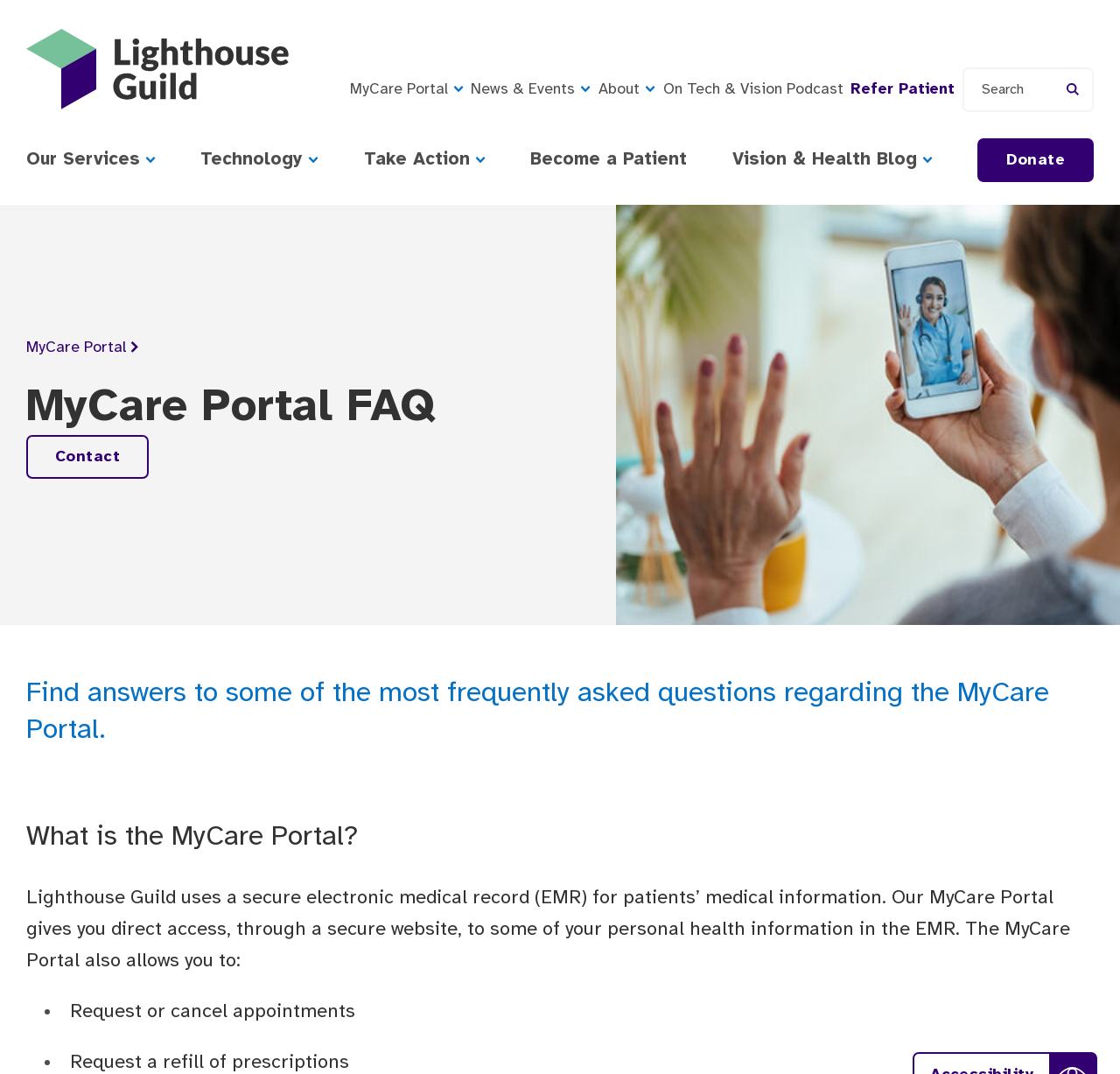Please indicate the bounding box coordinates for the clickable area to complete the following task: "Search for a keyword". The coordinates should be specified as four float numbers between 0 and 1, i.e., [left, top, right, bottom].

[0.859, 0.062, 0.977, 0.104]